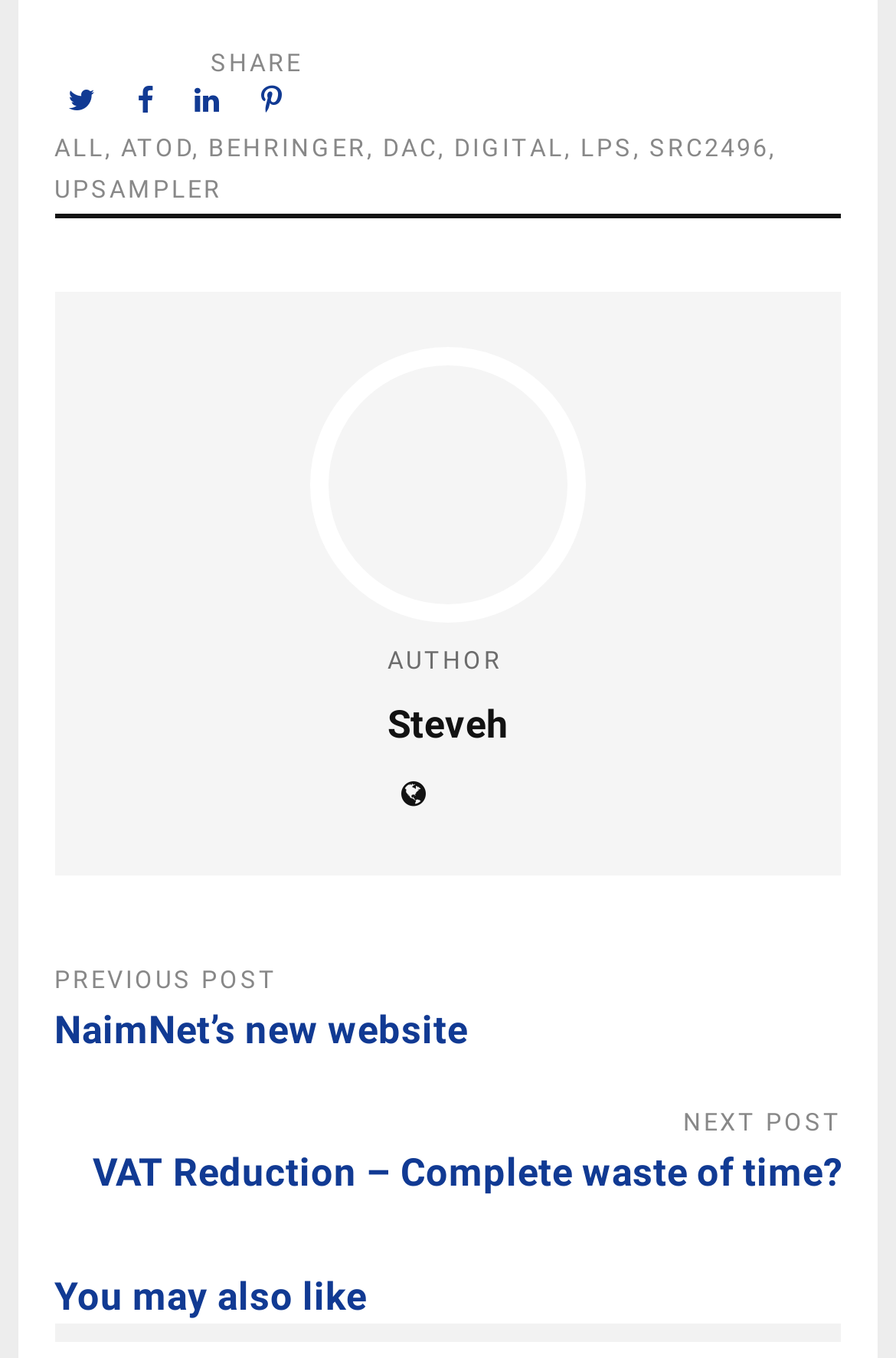Determine the bounding box coordinates for the element that should be clicked to follow this instruction: "Click on ALL". The coordinates should be given as four float numbers between 0 and 1, in the format [left, top, right, bottom].

[0.061, 0.097, 0.117, 0.119]